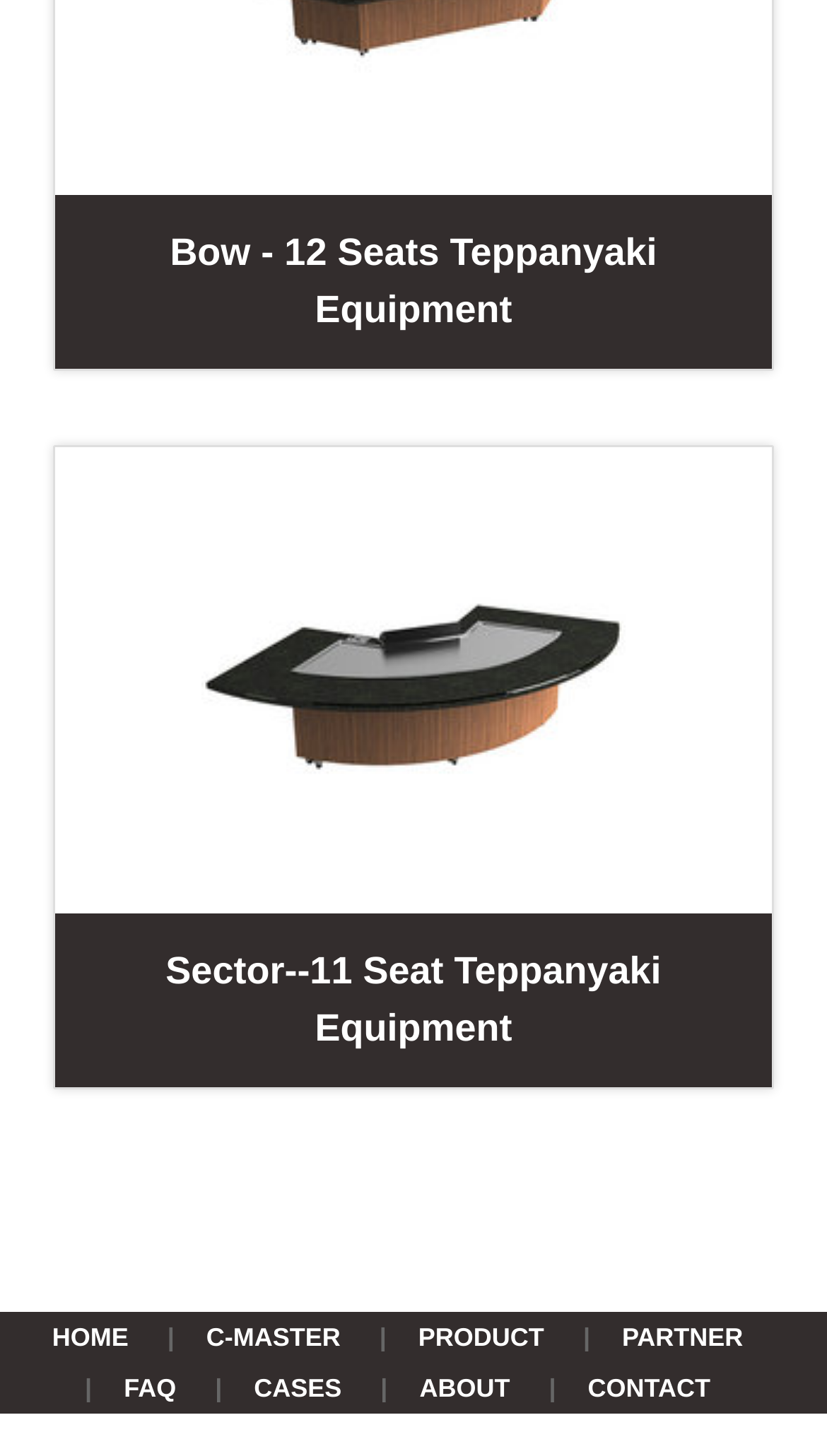Specify the bounding box coordinates of the area to click in order to follow the given instruction: "view teppanyaki equipment details."

[0.103, 0.155, 0.897, 0.234]